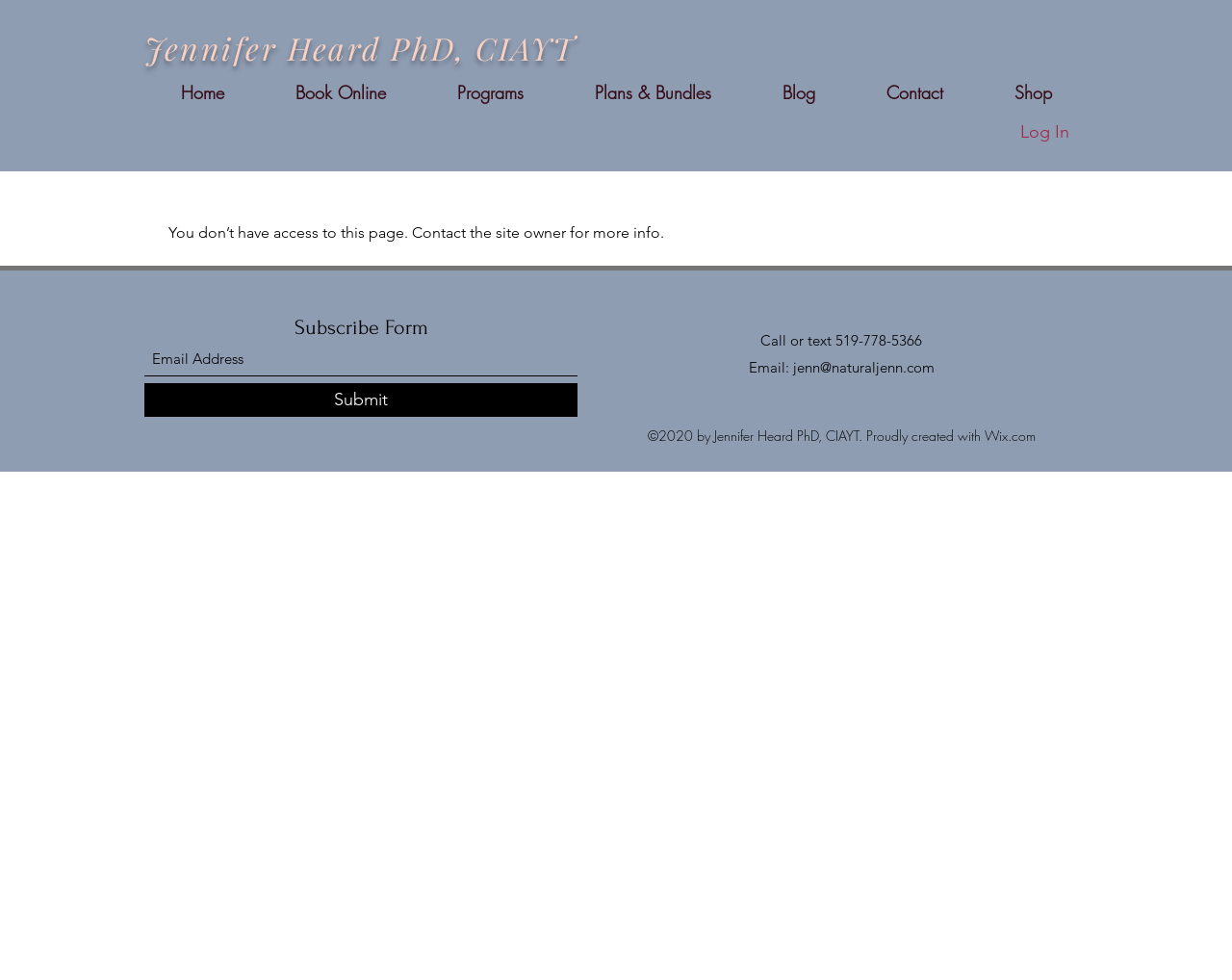Locate the bounding box of the user interface element based on this description: "Log In".

[0.817, 0.114, 0.879, 0.157]